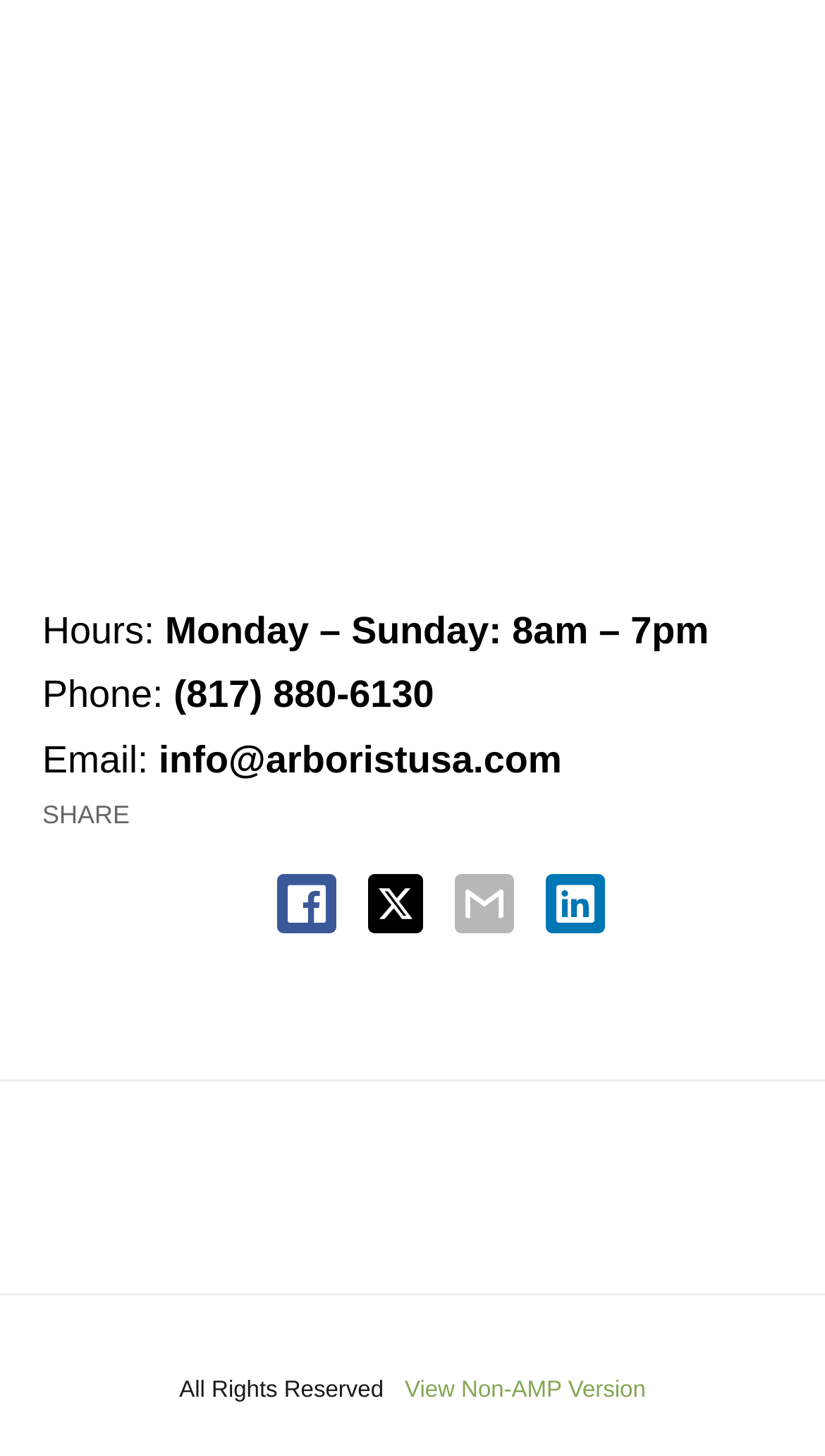From the webpage screenshot, identify the region described by aria-label="email share". Provide the bounding box coordinates as (top-left x, top-left y, bottom-right x, bottom-right y), with each value being a floating point number between 0 and 1.

[0.551, 0.6, 0.623, 0.641]